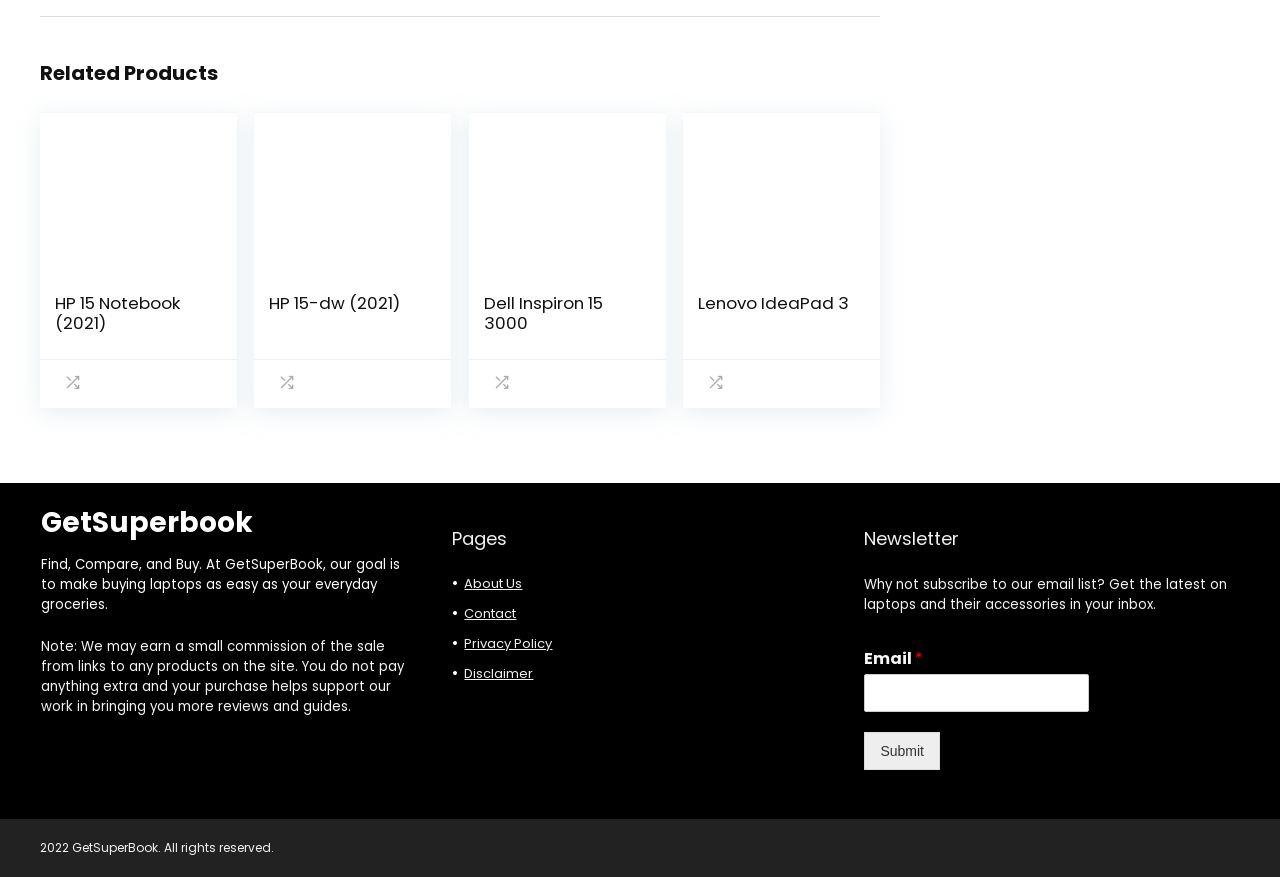Identify the bounding box coordinates of the area that should be clicked in order to complete the given instruction: "Click on the 'HP 15 Notebook (2021)' link". The bounding box coordinates should be four float numbers between 0 and 1, i.e., [left, top, right, bottom].

[0.043, 0.332, 0.141, 0.382]